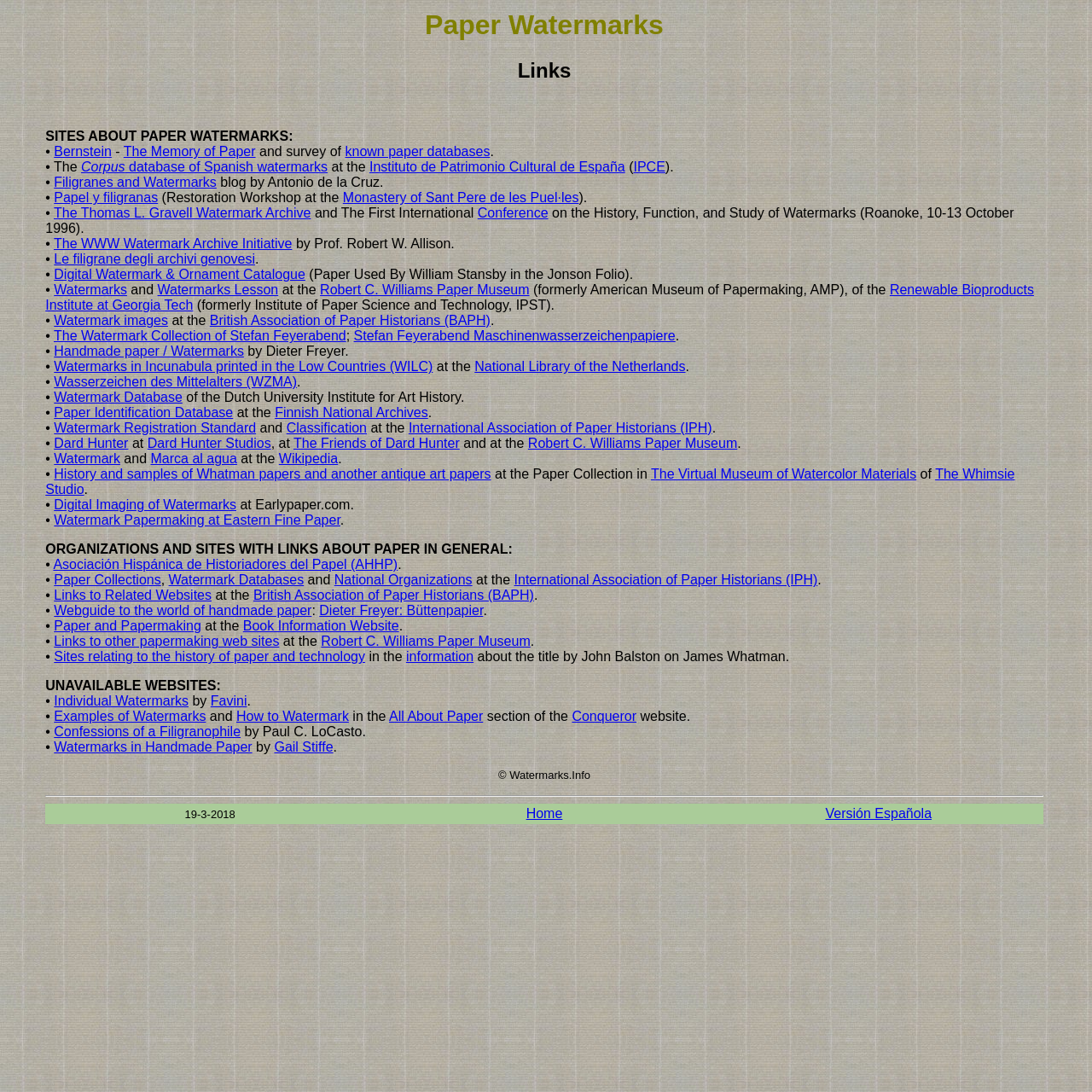Using the given description, provide the bounding box coordinates formatted as (top-left x, top-left y, bottom-right x, bottom-right y), with all values being floating point numbers between 0 and 1. Description: The Friends of Dard Hunter

[0.269, 0.399, 0.421, 0.413]